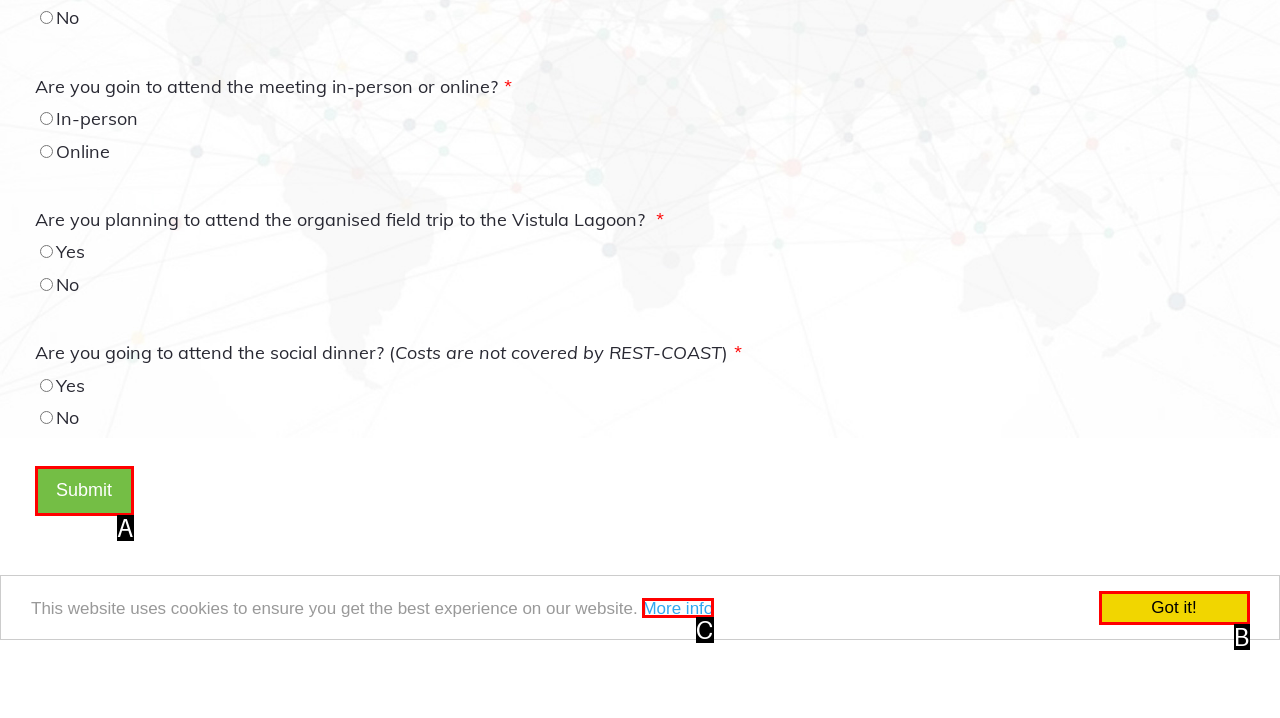Pick the option that corresponds to: More info
Provide the letter of the correct choice.

C